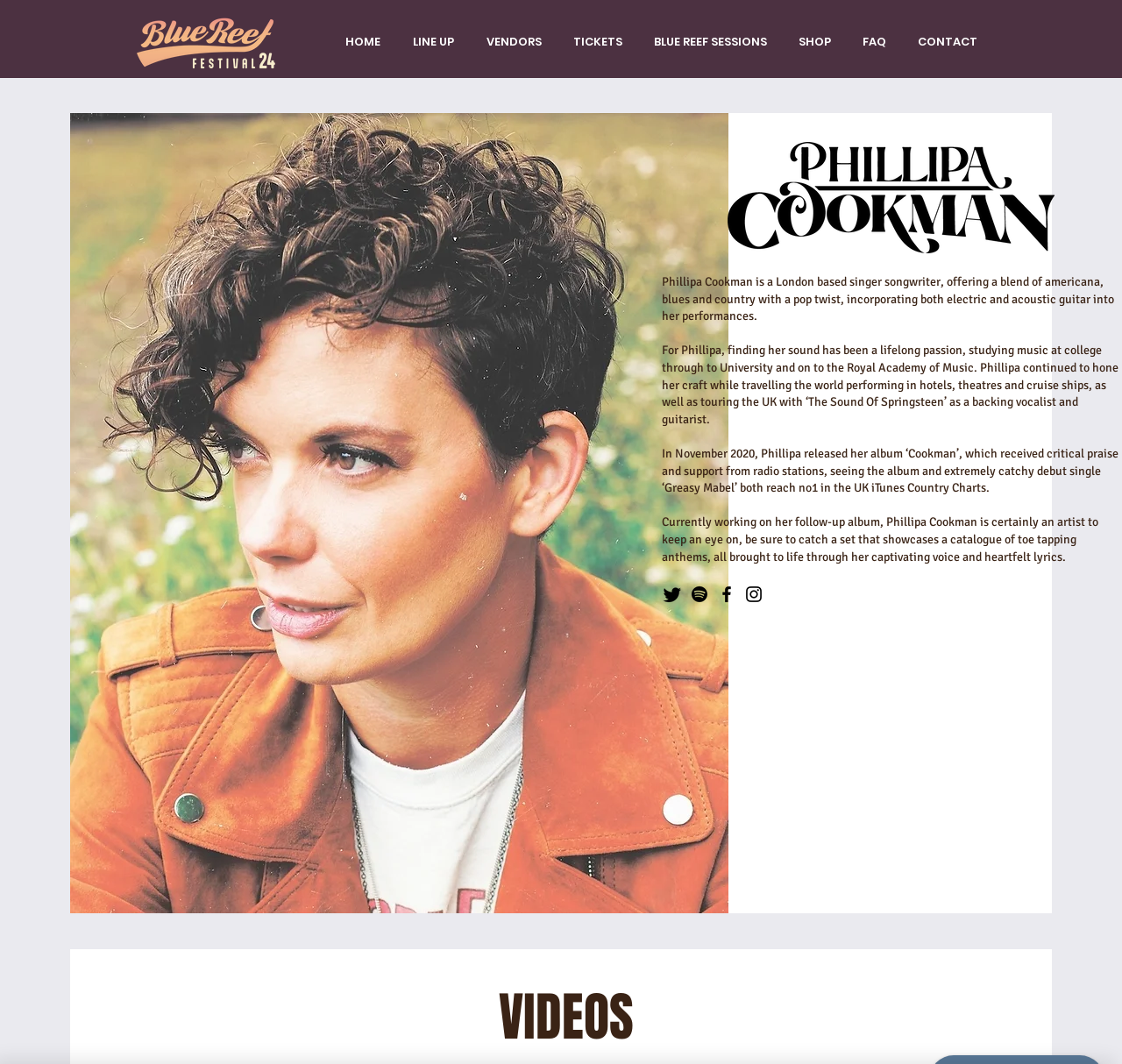Given the description "BLUE REEF SESSIONS", provide the bounding box coordinates of the corresponding UI element.

[0.566, 0.019, 0.695, 0.06]